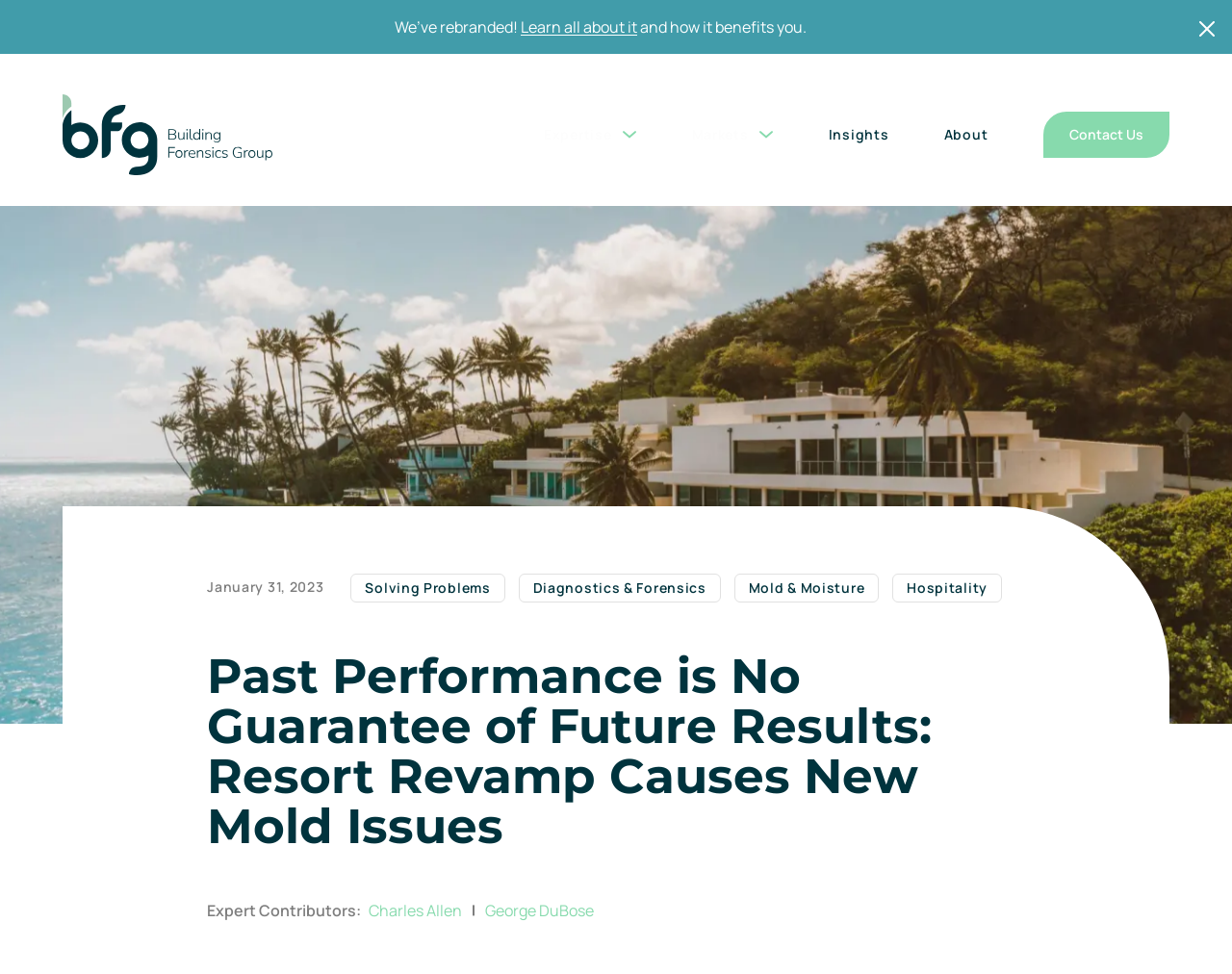Answer in one word or a short phrase: 
What is the name of the company?

Building Forensics Group